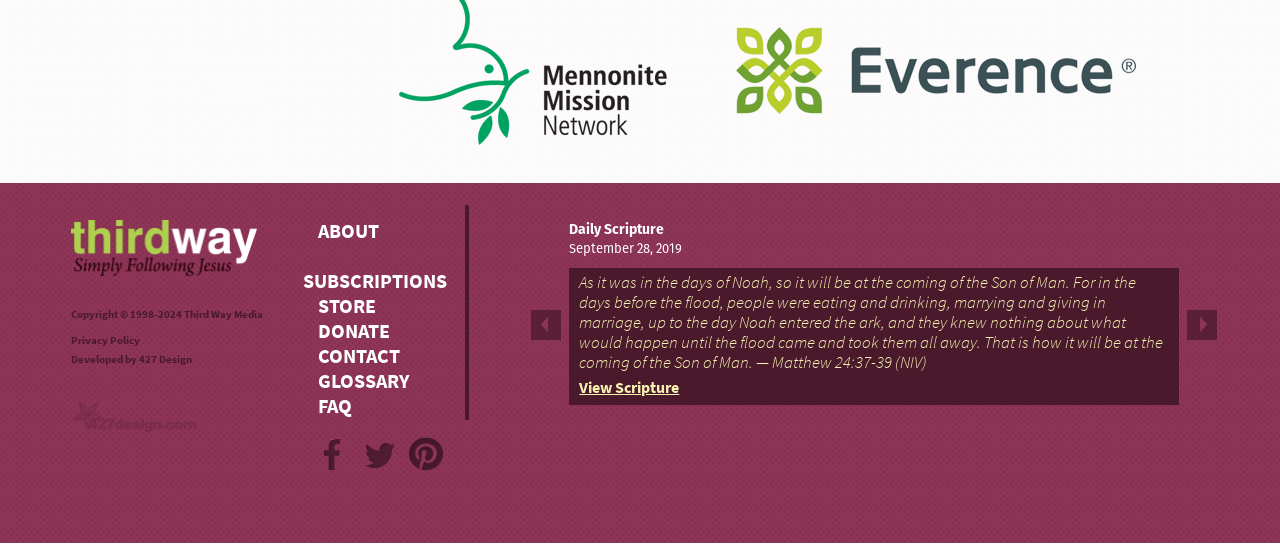Please find the bounding box for the following UI element description. Provide the coordinates in (top-left x, top-left y, bottom-right x, bottom-right y) format, with values between 0 and 1: 427 Design

[0.109, 0.642, 0.15, 0.669]